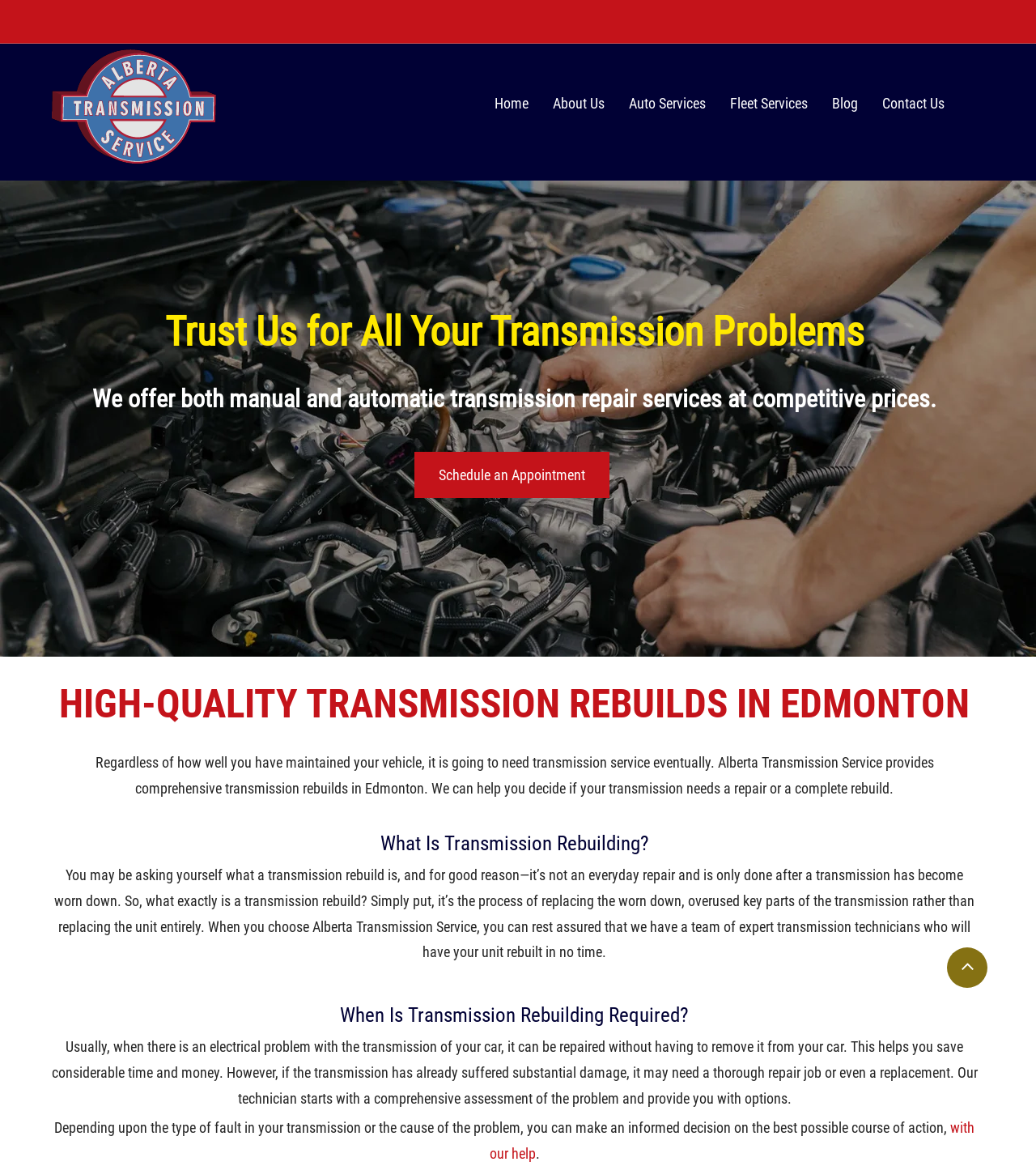Please find the bounding box coordinates (top-left x, top-left y, bottom-right x, bottom-right y) in the screenshot for the UI element described as follows: with our help

[0.472, 0.96, 0.941, 0.997]